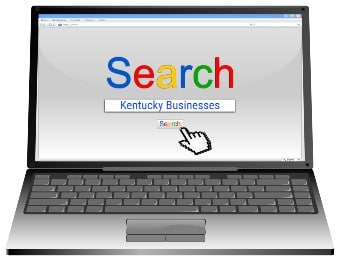Give an elaborate caption for the image.

The image showcases a laptop computer displaying a user-friendly interface for searching businesses in Kentucky. The screen features the word "Search" prominently in vibrant red, blue, and yellow colors, capturing attention immediately. Below this, there's a search bar labeled "Kentucky Businesses," inviting users to explore local options. An animated hand cursor points to a colorful button labeled "Search," indicating an interactive element that encourages clicks. This visual serves as a gateway for users seeking to connect with a variety of enterprises across the state, illustrating the ease of finding local services and products online through the Kentucky Business Directory.